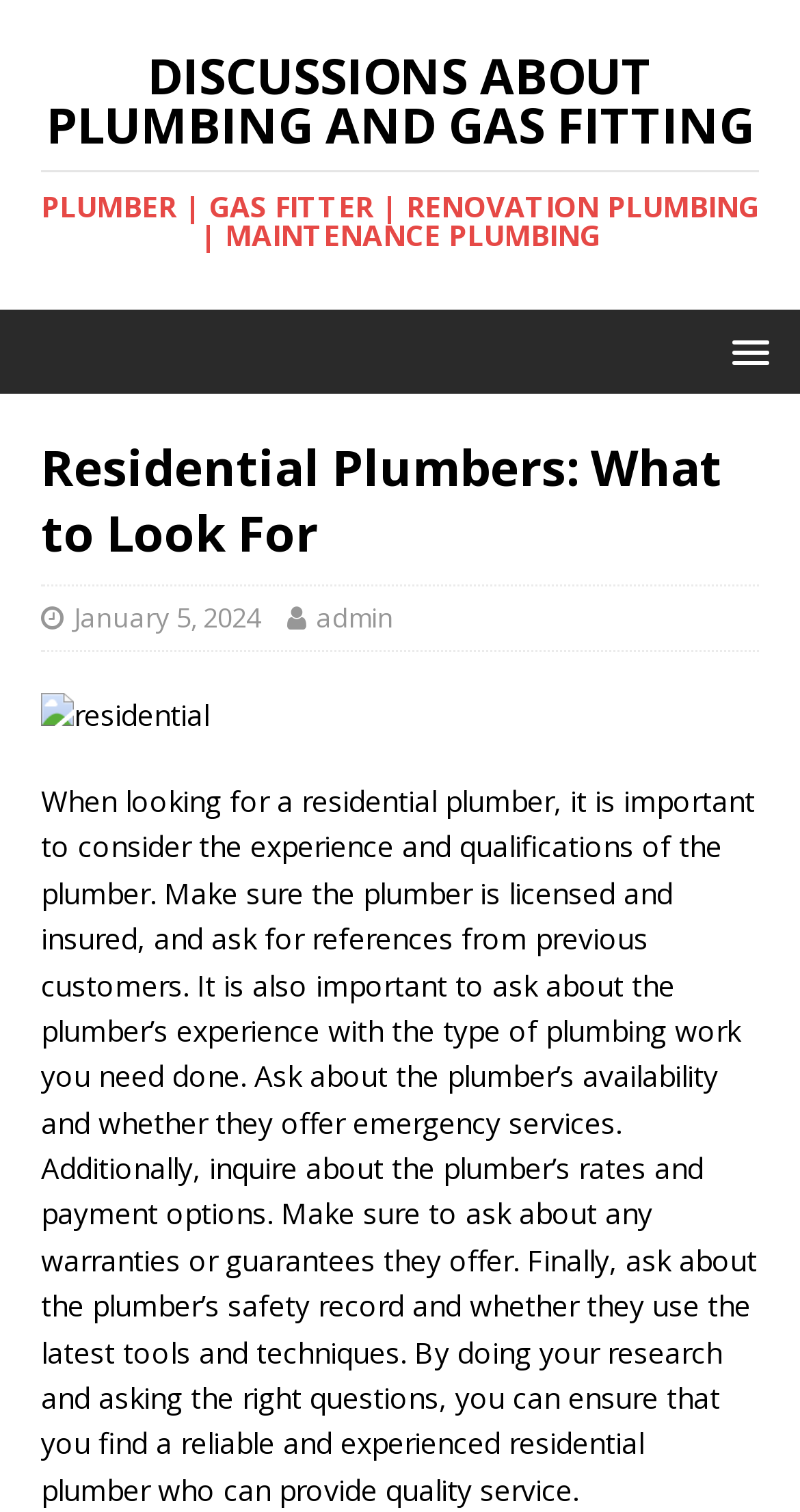Please provide a detailed answer to the question below by examining the image:
What is the importance of considering a plumber's experience?

According to the webpage, when looking for a residential plumber, it is important to consider the experience and qualifications of the plumber. This is because the experience of the plumber affects the quality of service they can provide. By considering the experience, one can ensure that they find a reliable and experienced residential plumber who can provide quality service.